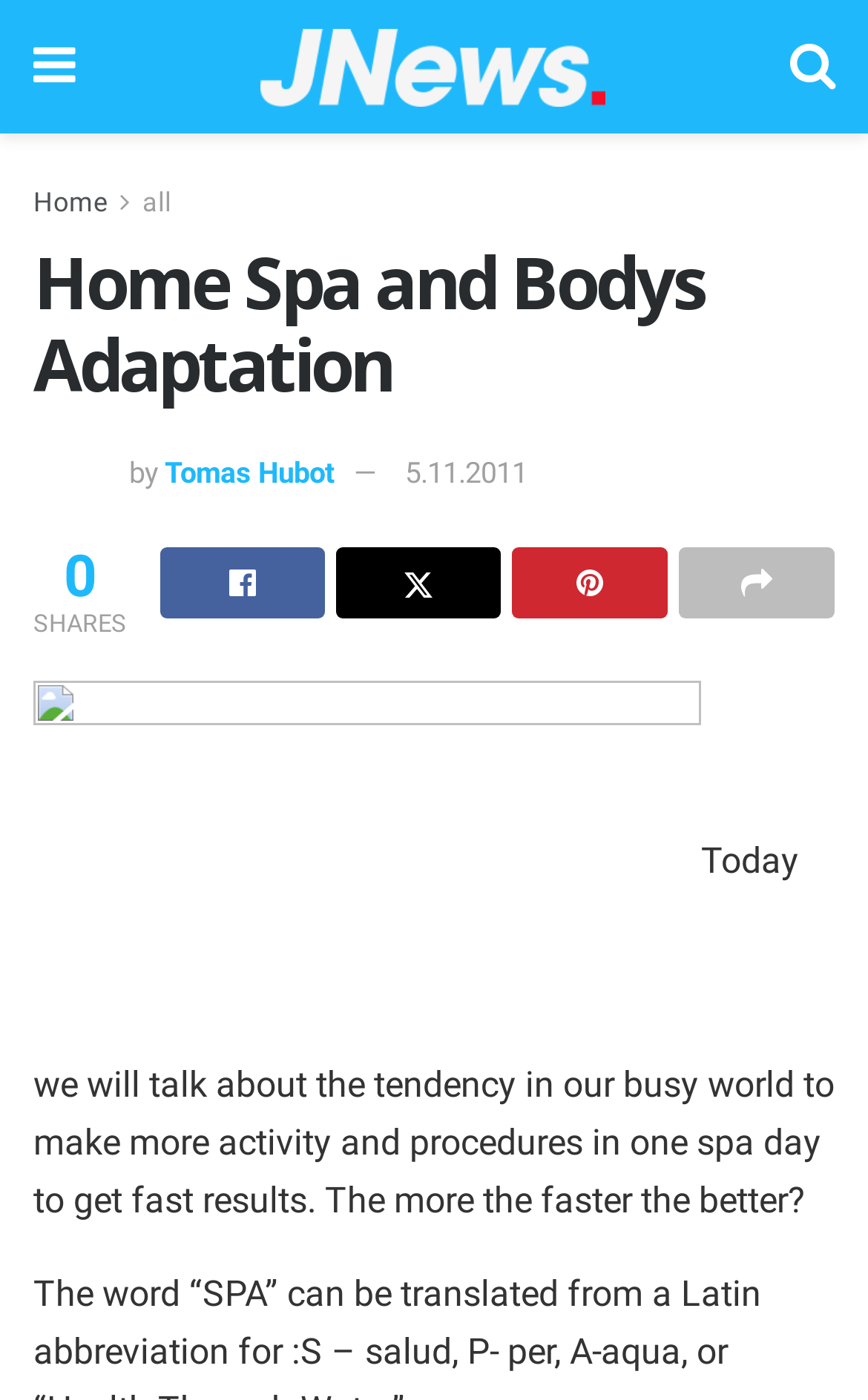Identify the bounding box coordinates for the region of the element that should be clicked to carry out the instruction: "read more about this article". The bounding box coordinates should be four float numbers between 0 and 1, i.e., [left, top, right, bottom].

[0.038, 0.599, 0.962, 0.872]